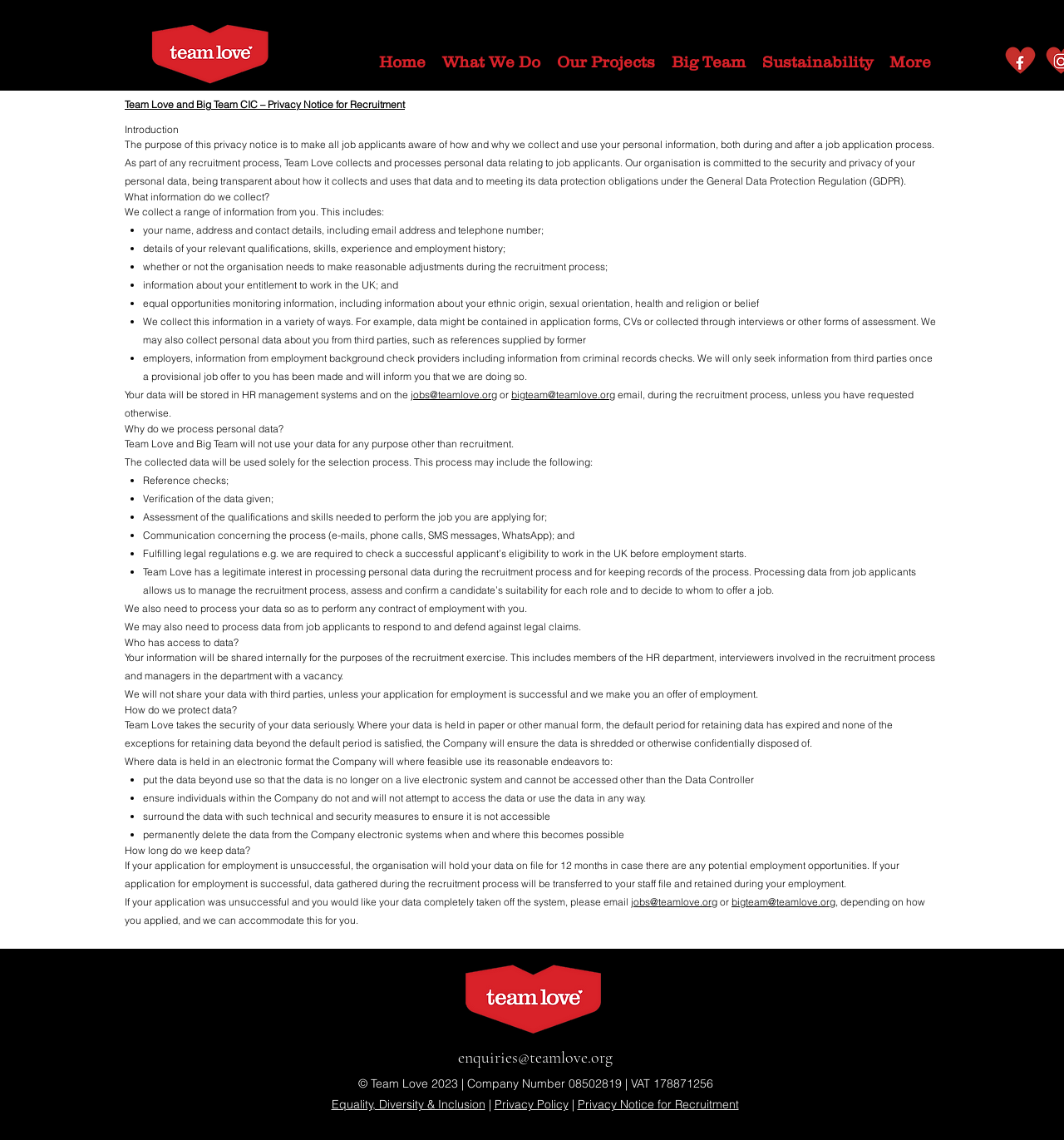How long does Team Love keep data of unsuccessful job applicants?
Provide a one-word or short-phrase answer based on the image.

12 months